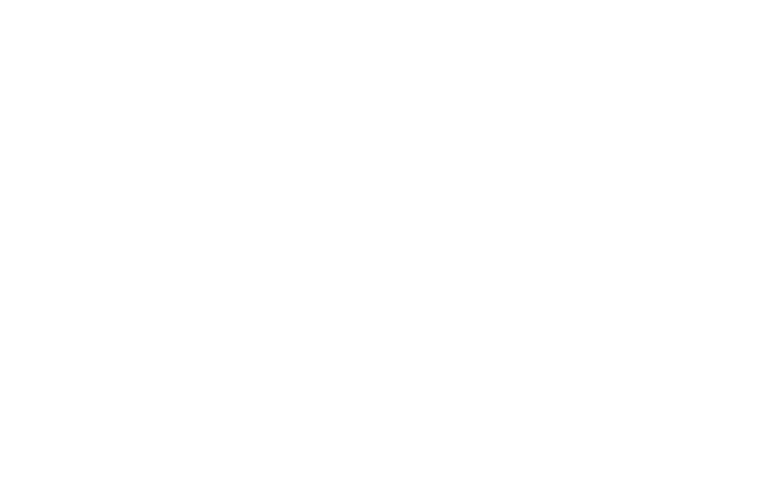What is the Xiaoqiang ROS tutorial part of?
Answer the question using a single word or phrase, according to the image.

A user manual